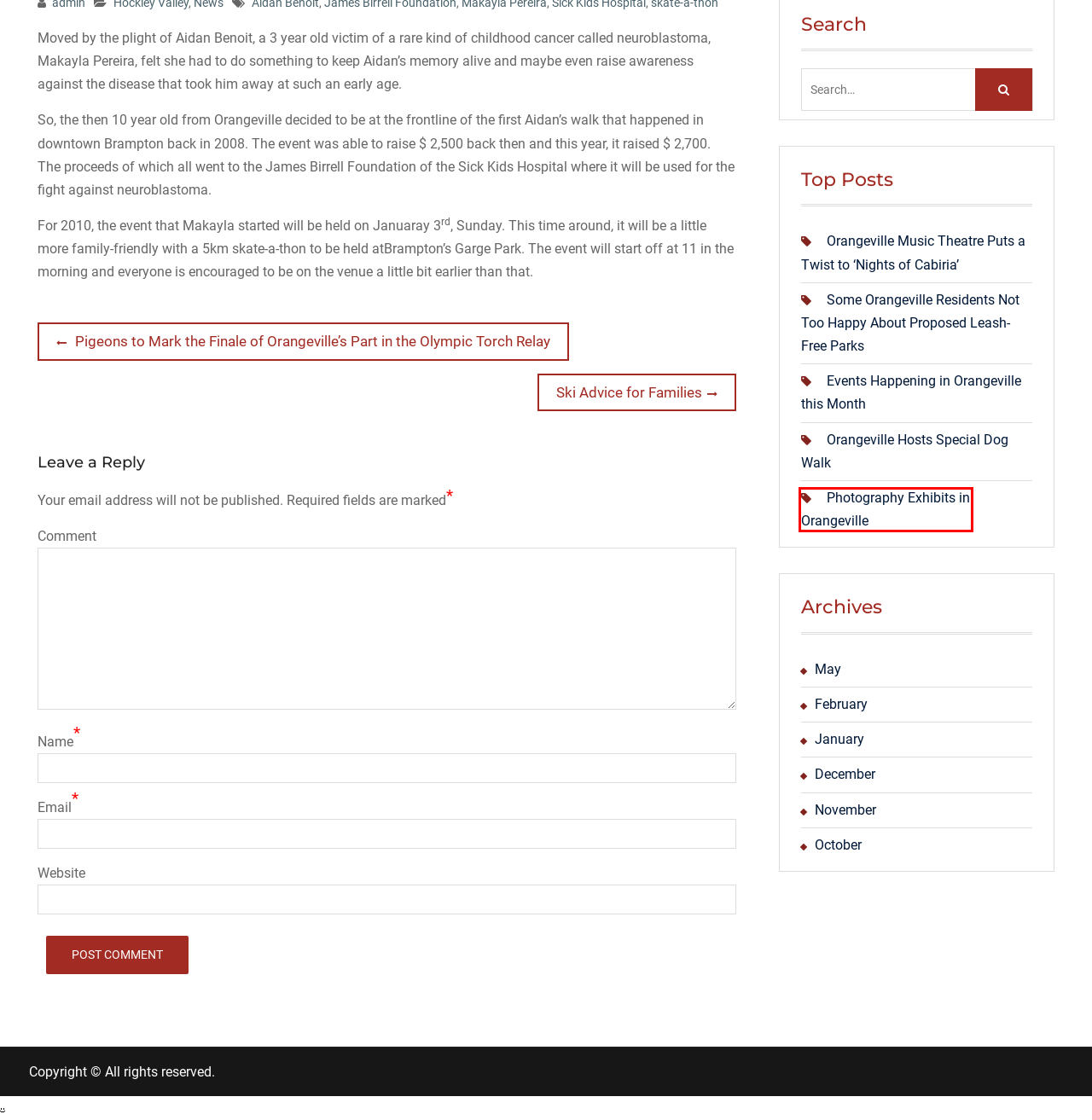After examining the screenshot of a webpage with a red bounding box, choose the most accurate webpage description that corresponds to the new page after clicking the element inside the red box. Here are the candidates:
A. December, 2009 | Hockley Hollow
B. Orangeville Hosts Special Dog Walk – Hockley Hollow
C. May, 2010 | Hockley Hollow
D. November, 2009 | Hockley Hollow
E. Photography Exhibits in Orangeville – Hockley Hollow
F. Some Orangeville Residents Not Too Happy About Proposed Leash-Free Parks – Hockley Hollow
G. February, 2010 | Hockley Hollow
H. Pigeons to Mark the Finale of Orangeville’s Part in the Olympic Torch Relay – Hockley Hollow

E